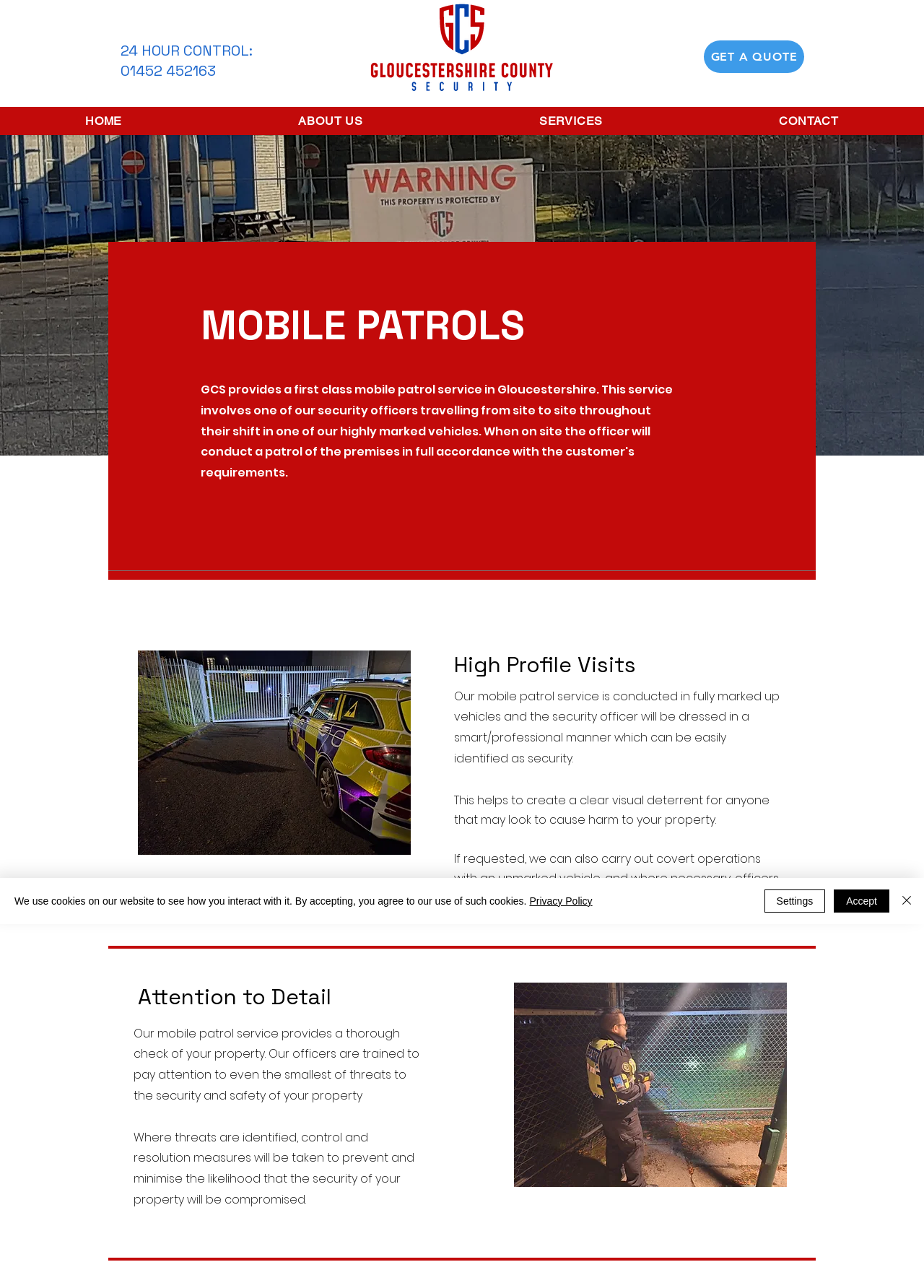What is the bounding box coordinate of the Gloucestershire County Security logo?
Your answer should be a single word or phrase derived from the screenshot.

[0.395, 0.001, 0.605, 0.073]